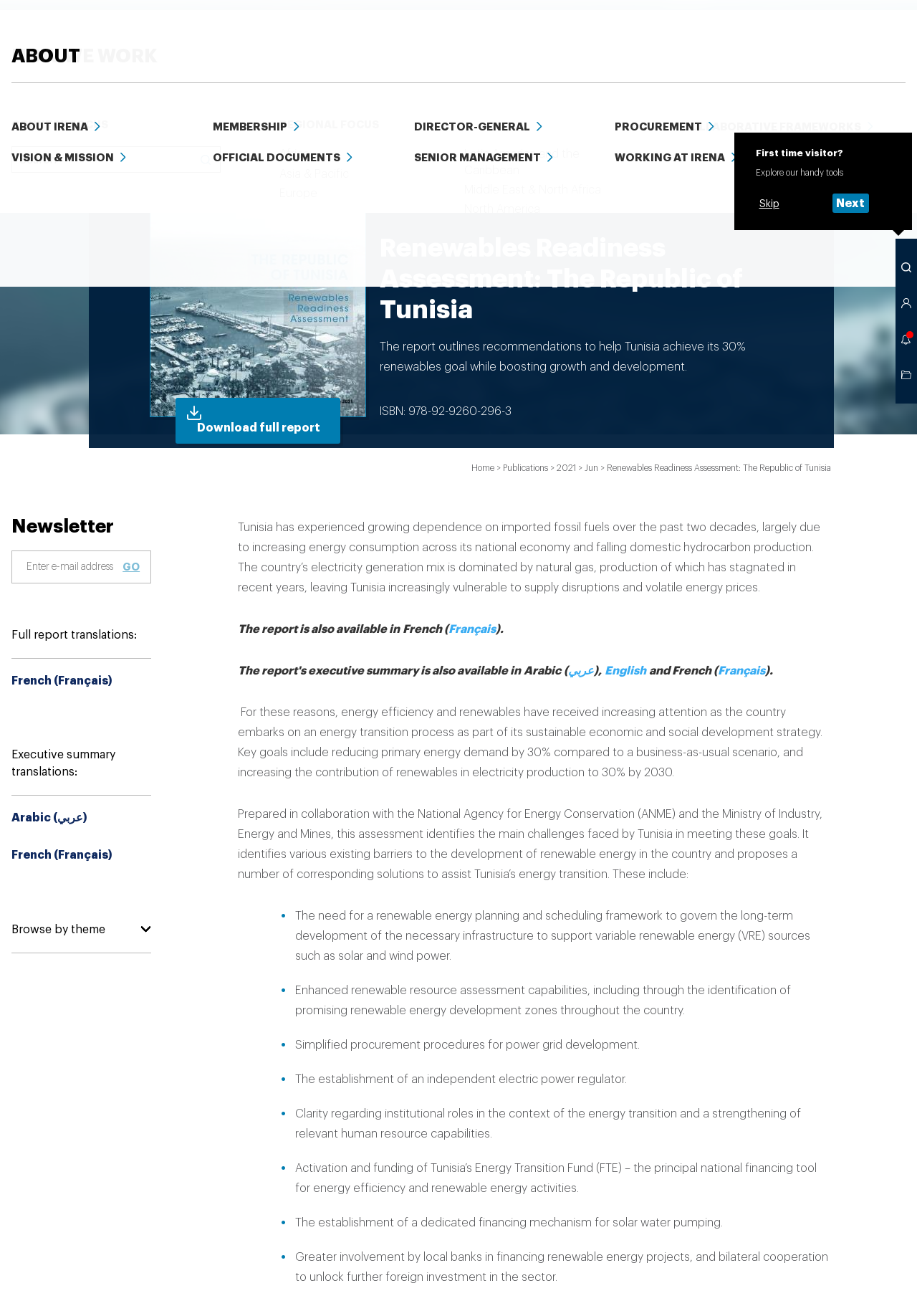Give a concise answer of one word or phrase to the question: 
What is the recommended role for local banks in financing renewable energy projects?

Greater involvement